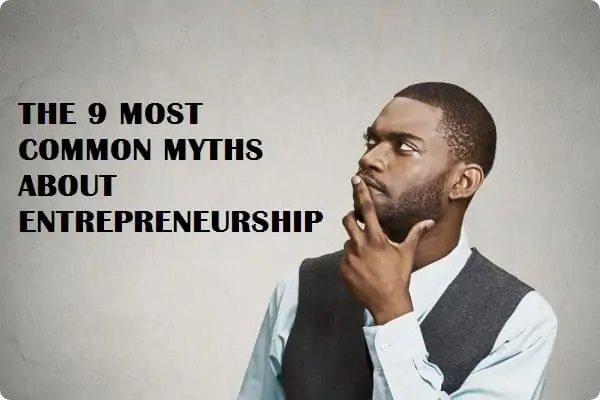Analyze the image and provide a detailed answer to the question: What is the tone of the image?

The overall composition of the image emphasizes an informal yet serious approach to discussing the realities faced by entrepreneurs, suggesting that the tone of the image is a balance between being approachable and being professional.